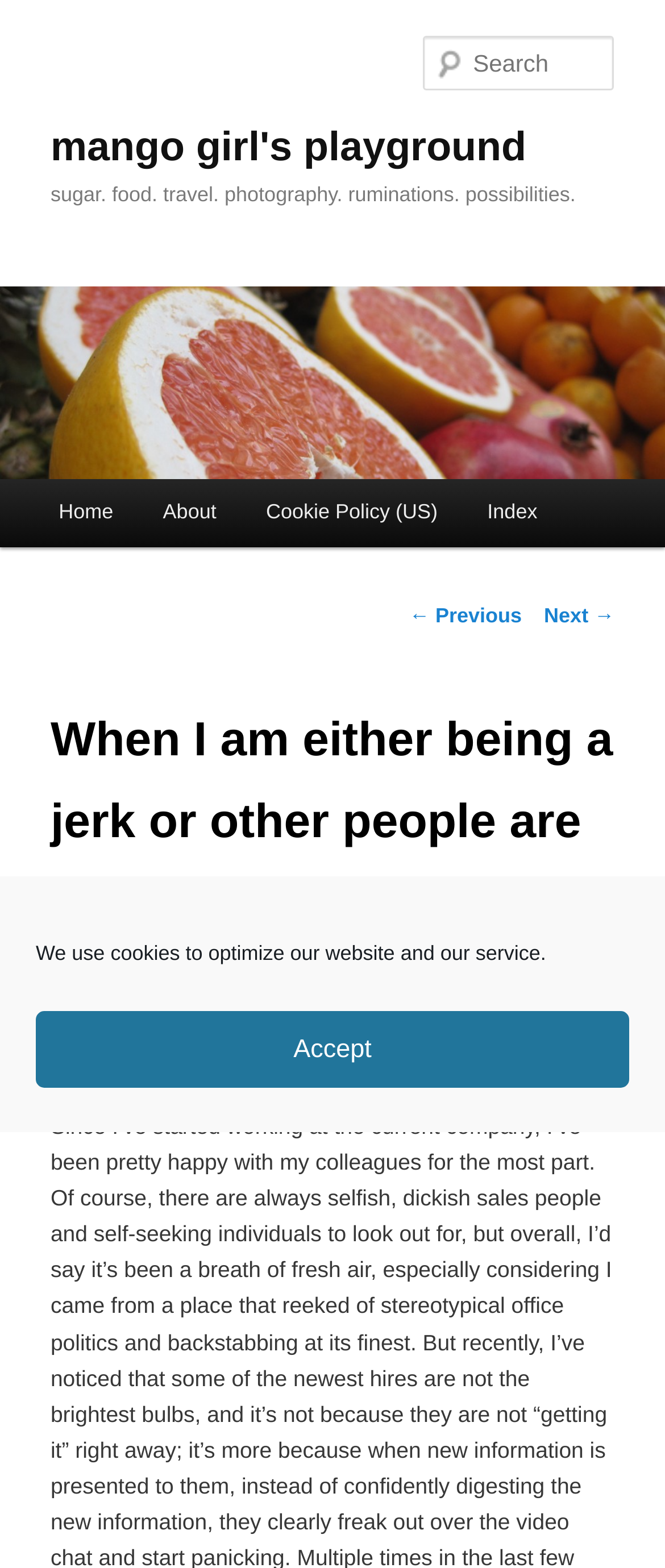Indicate the bounding box coordinates of the element that needs to be clicked to satisfy the following instruction: "search for something". The coordinates should be four float numbers between 0 and 1, i.e., [left, top, right, bottom].

[0.637, 0.023, 0.924, 0.058]